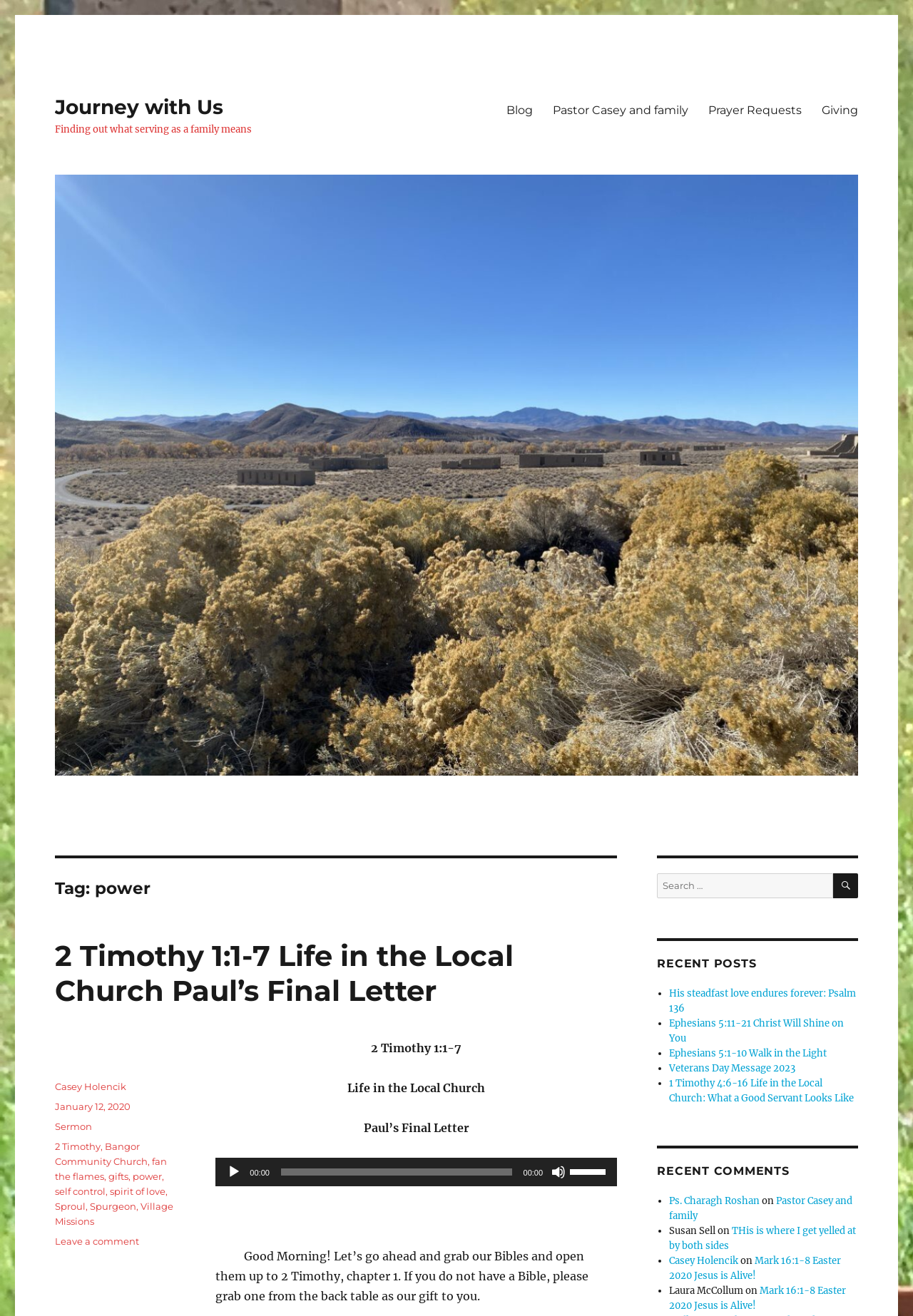Who is the author of the sermon?
Ensure your answer is thorough and detailed.

I found the author of the sermon by looking at the link element with the text 'Casey Holencik' which is a child of the FooterAsNonLandmark element and has a role of 'Author'.